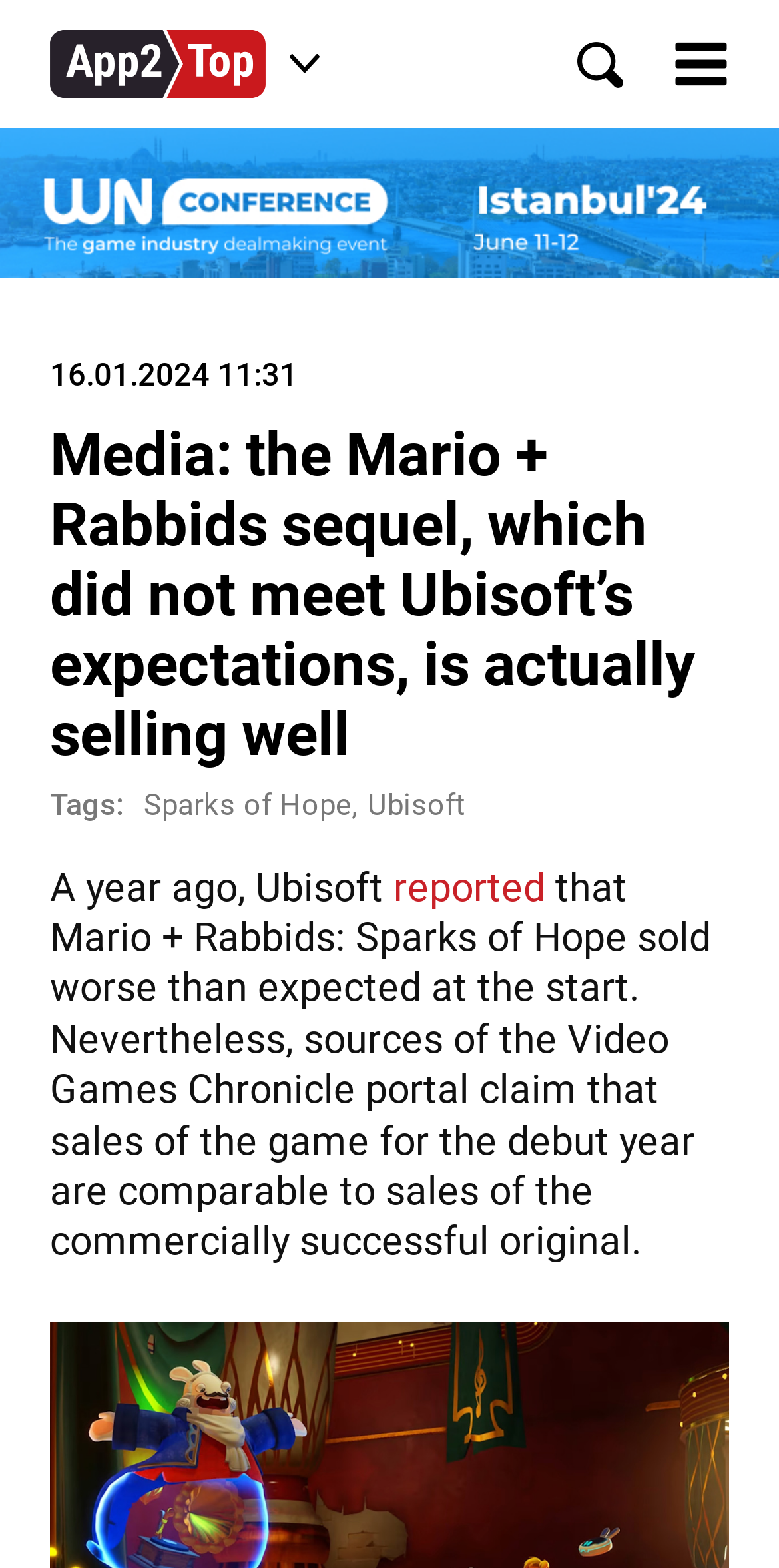Respond with a single word or phrase:
What is the position of the search button?

Top right